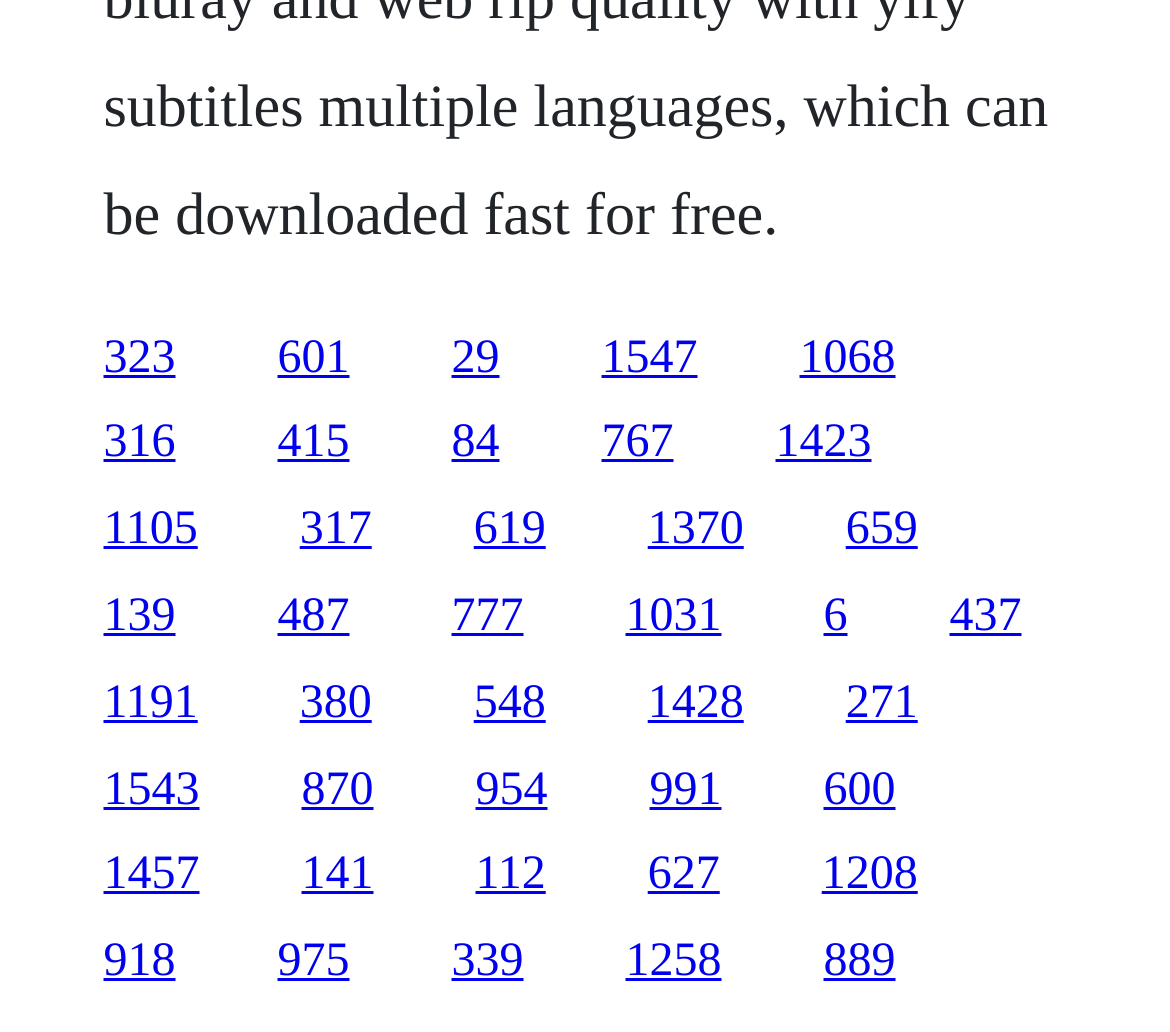Give a short answer using one word or phrase for the question:
What is the horizontal position of the last link?

0.812